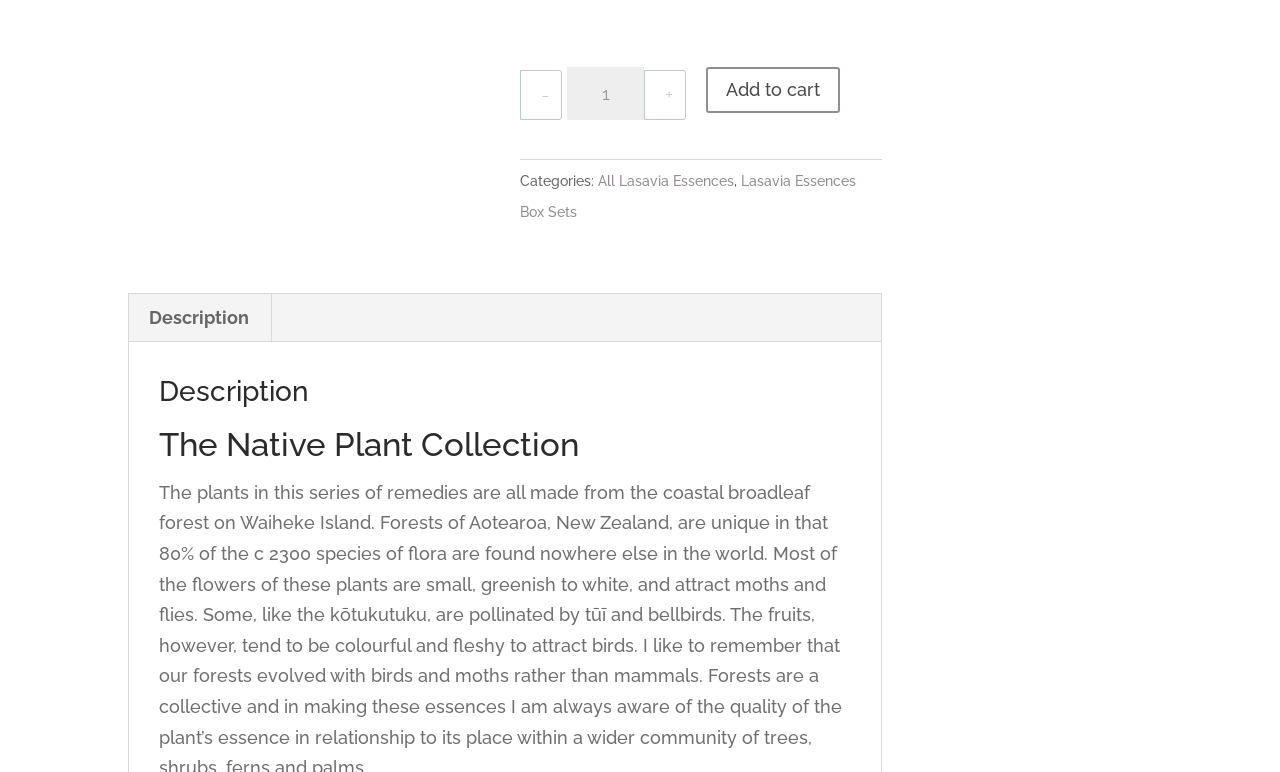Bounding box coordinates are given in the format (top-left x, top-left y, bottom-right x, bottom-right y). All values should be floating point numbers between 0 and 1. Provide the bounding box coordinate for the UI element described as: parent_node: Quantity value="-"

[0.406, 0.091, 0.439, 0.155]